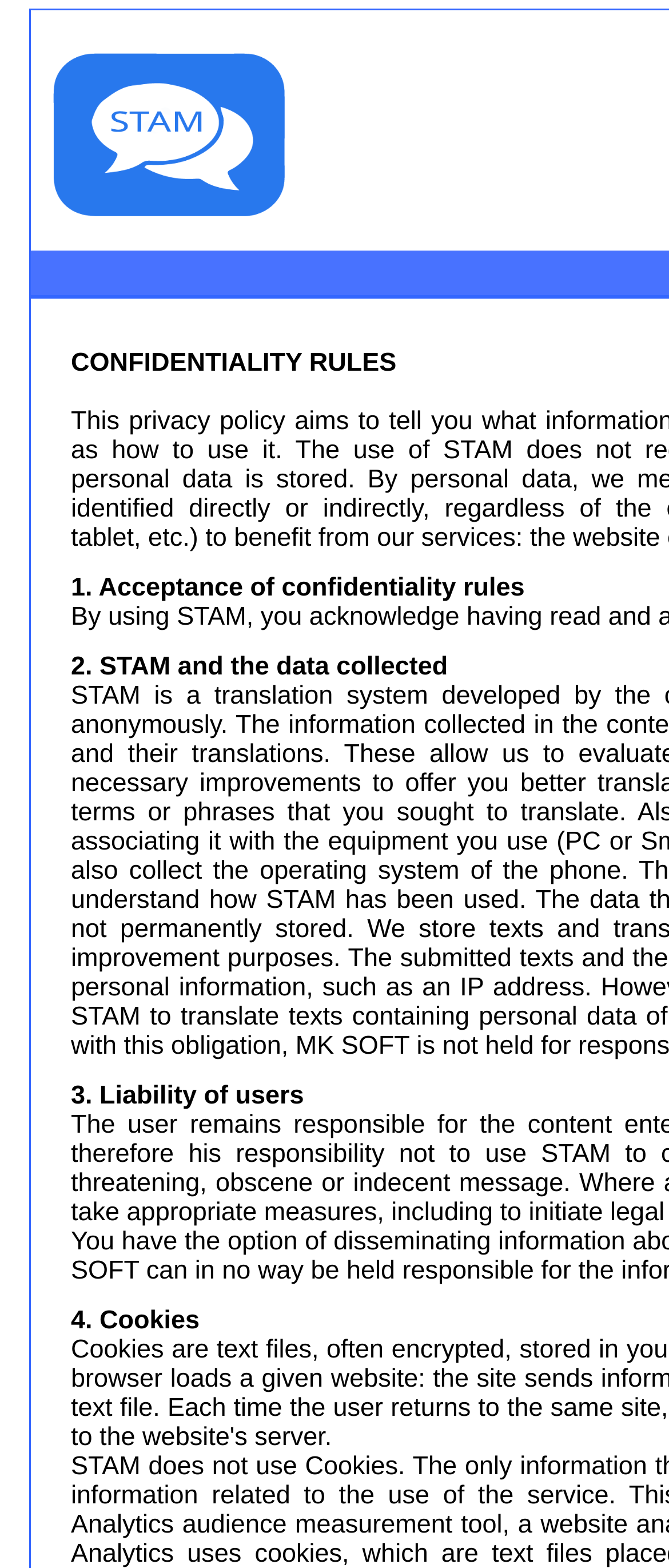Please provide a short answer using a single word or phrase for the question:
What is the purpose of the image in the table?

Decoration or icon